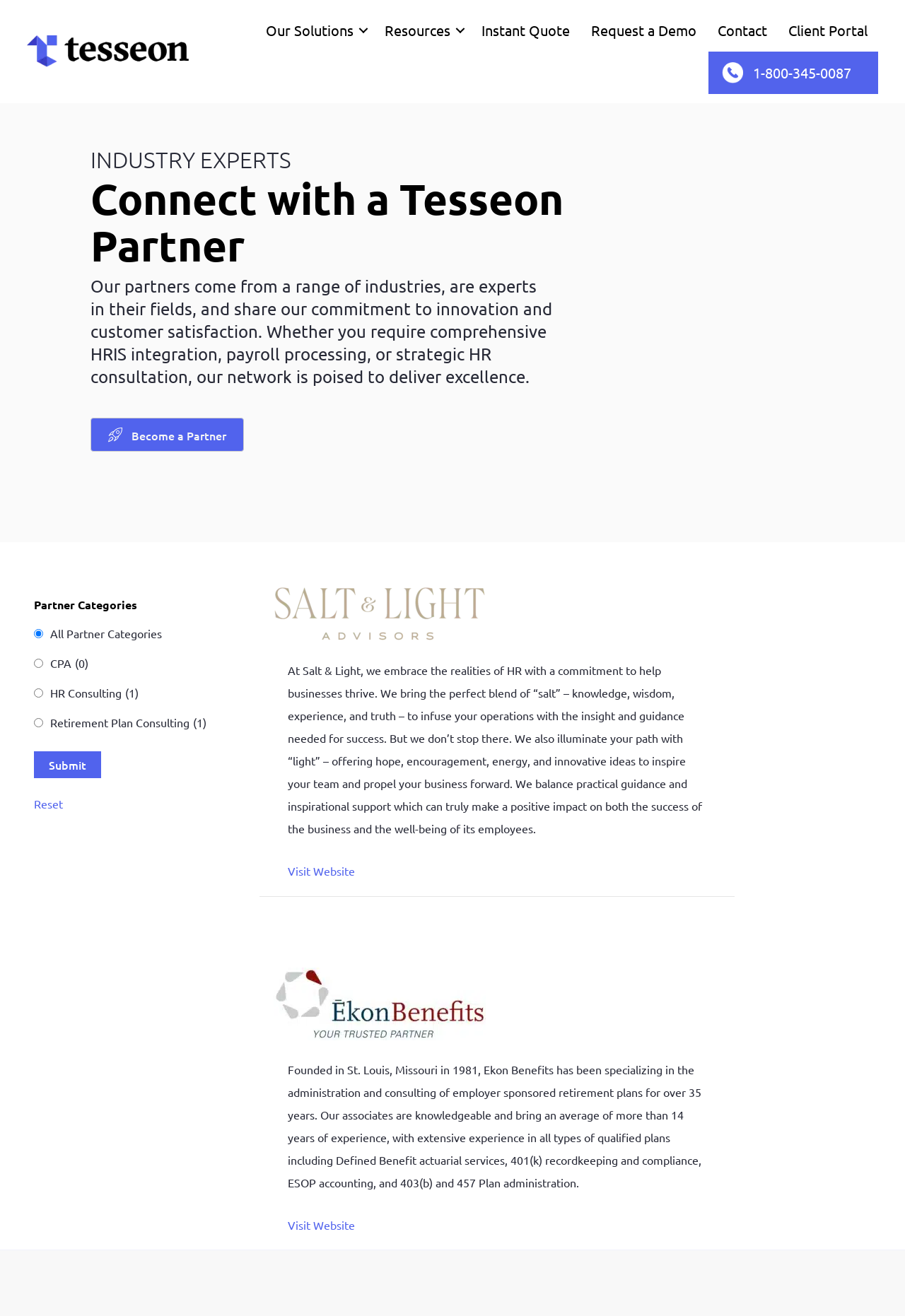Specify the bounding box coordinates of the area to click in order to execute this command: 'Visit the website of Ekon Benefits'. The coordinates should consist of four float numbers ranging from 0 to 1, and should be formatted as [left, top, right, bottom].

[0.318, 0.925, 0.392, 0.936]